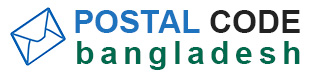Please provide a detailed answer to the question below based on the screenshot: 
What is the shape of the icon accompanying the text?

The question asks about the shape of the icon that accompanies the text in the graphic. By analyzing the graphic, it is evident that the icon is an envelope, which is often associated with postal services and communication.